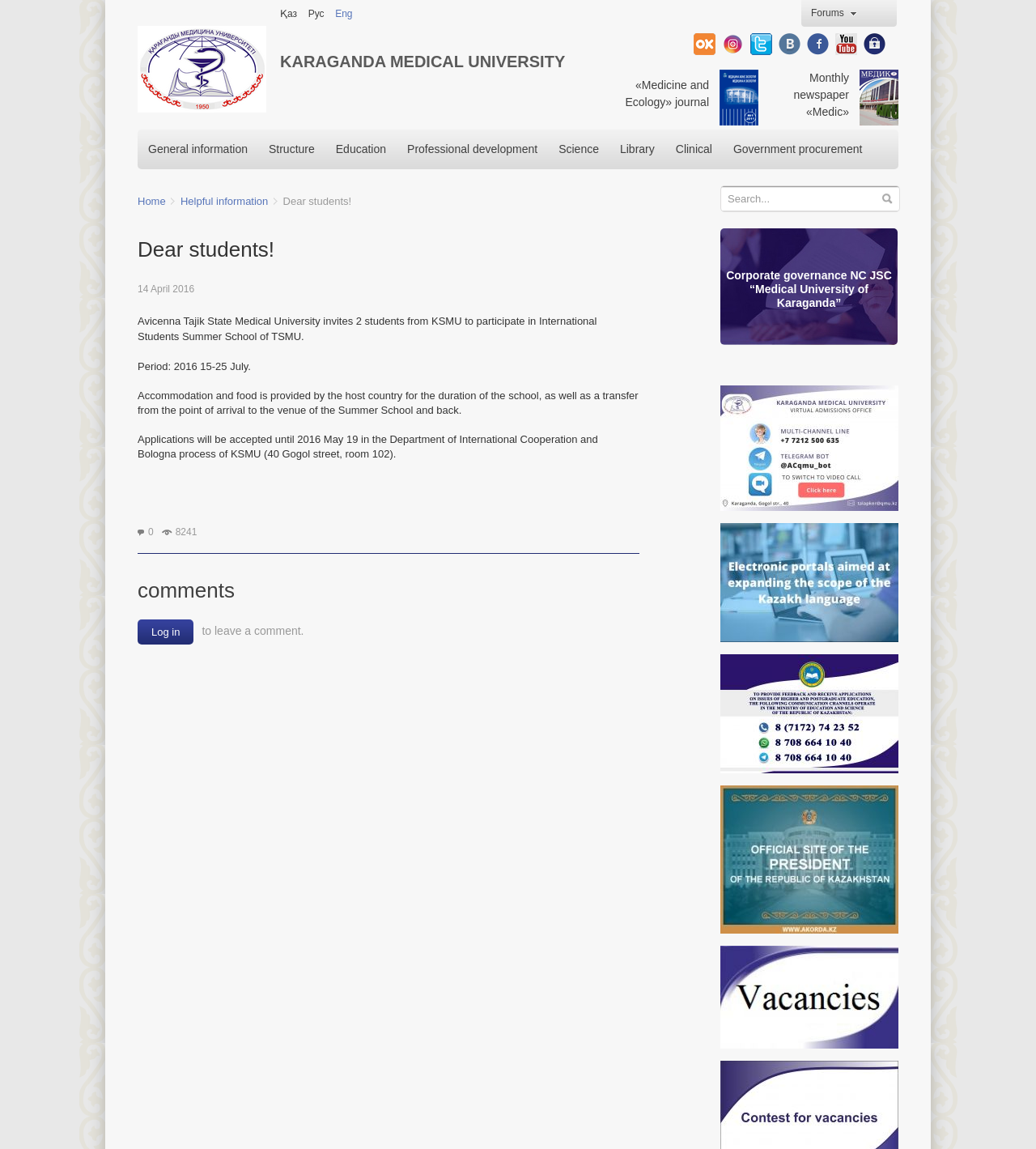What is the topic of the journal mentioned on the webpage?
Can you provide an in-depth and detailed response to the question?

The topic of the journal can be found in the link with the text '«Medicine and Ecology» journal' at coordinates [0.591, 0.061, 0.732, 0.109]. This link likely points to a journal related to medicine and ecology.